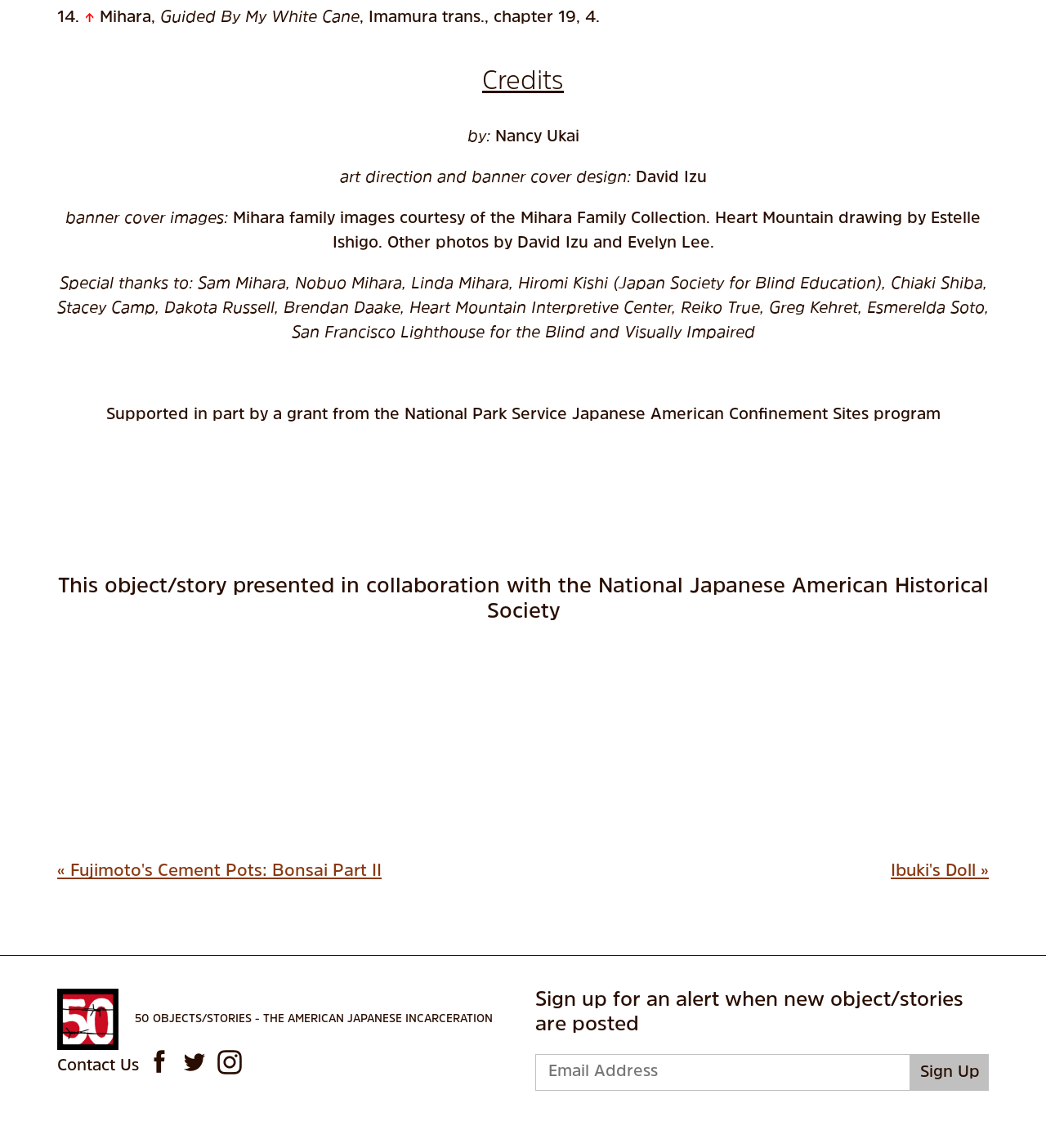Determine the coordinates of the bounding box for the clickable area needed to execute this instruction: "Click the '« Fujimoto's Cement Pots: Bonsai Part II' link".

[0.055, 0.751, 0.365, 0.768]